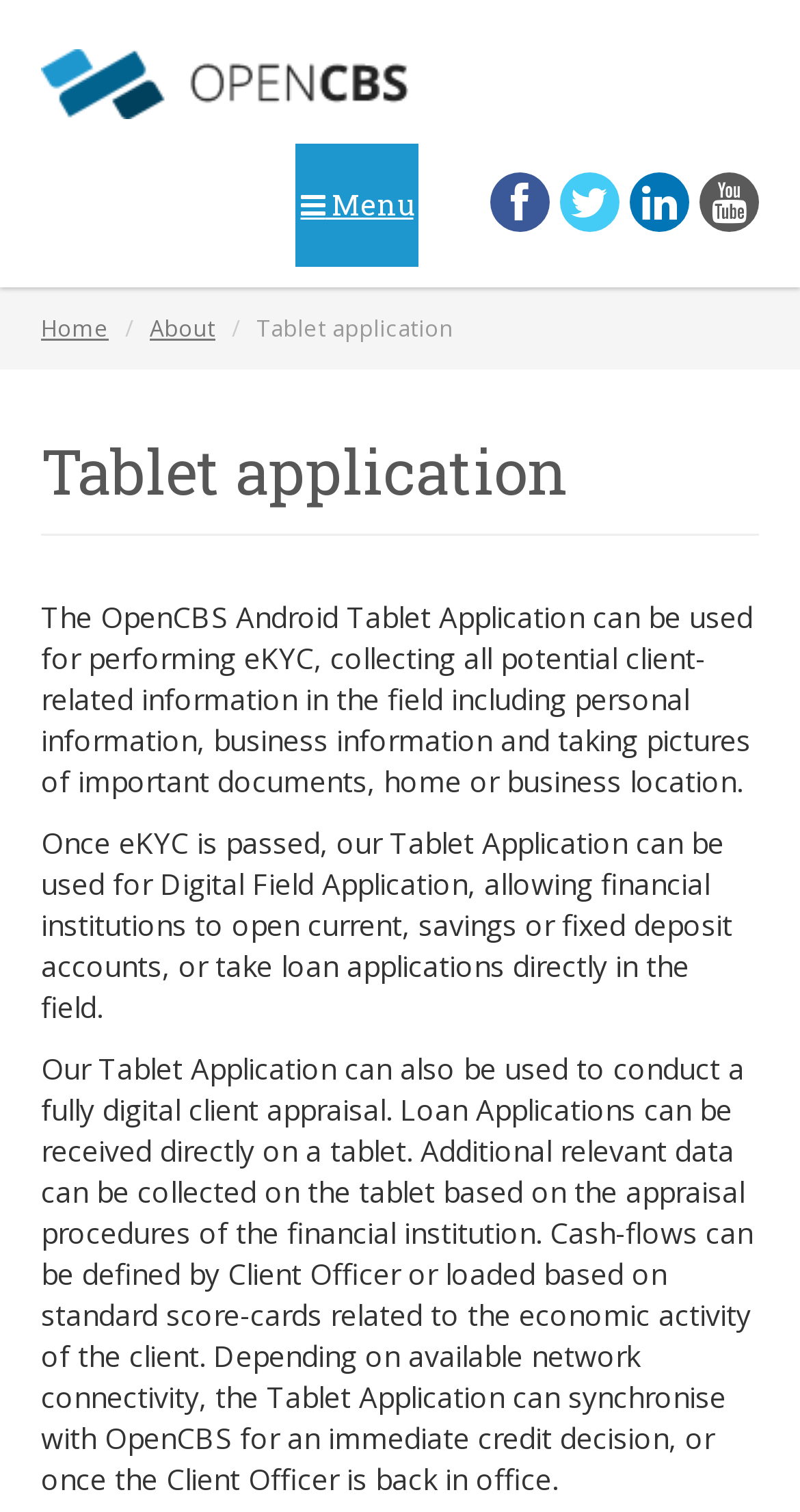Determine the bounding box coordinates of the target area to click to execute the following instruction: "Click on OpenCBS logo."

[0.051, 0.033, 0.51, 0.079]